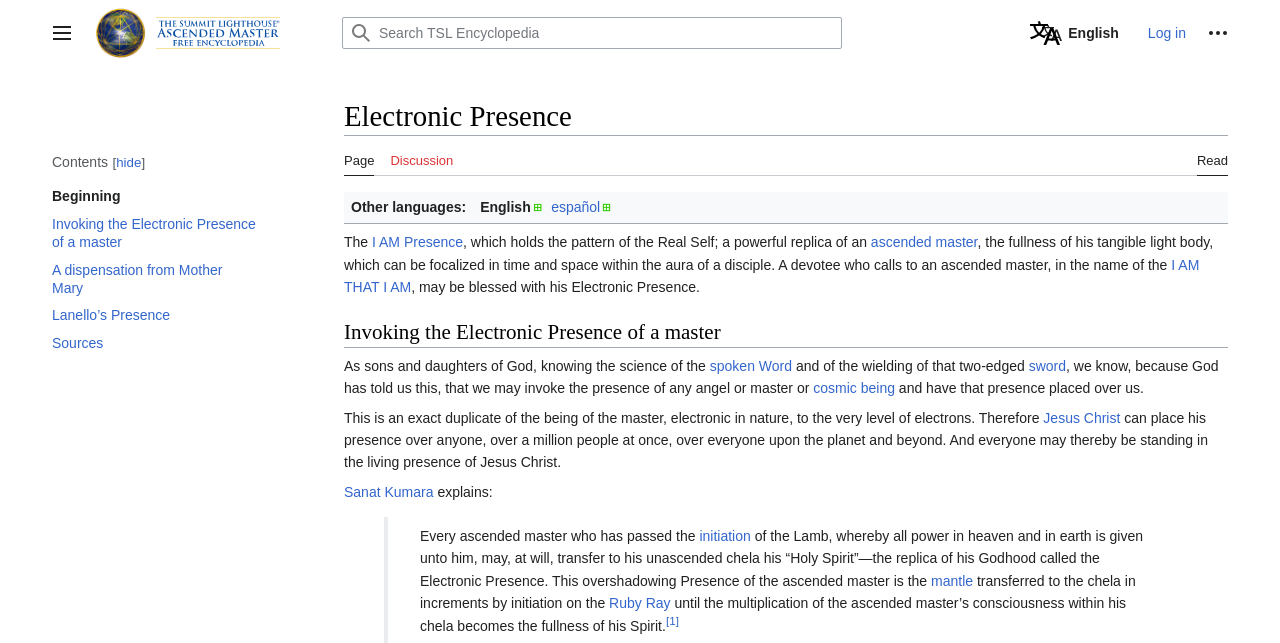What is the purpose of the 'Toggle sidebar' button?
Identify the answer in the screenshot and reply with a single word or phrase.

To expand or collapse the sidebar